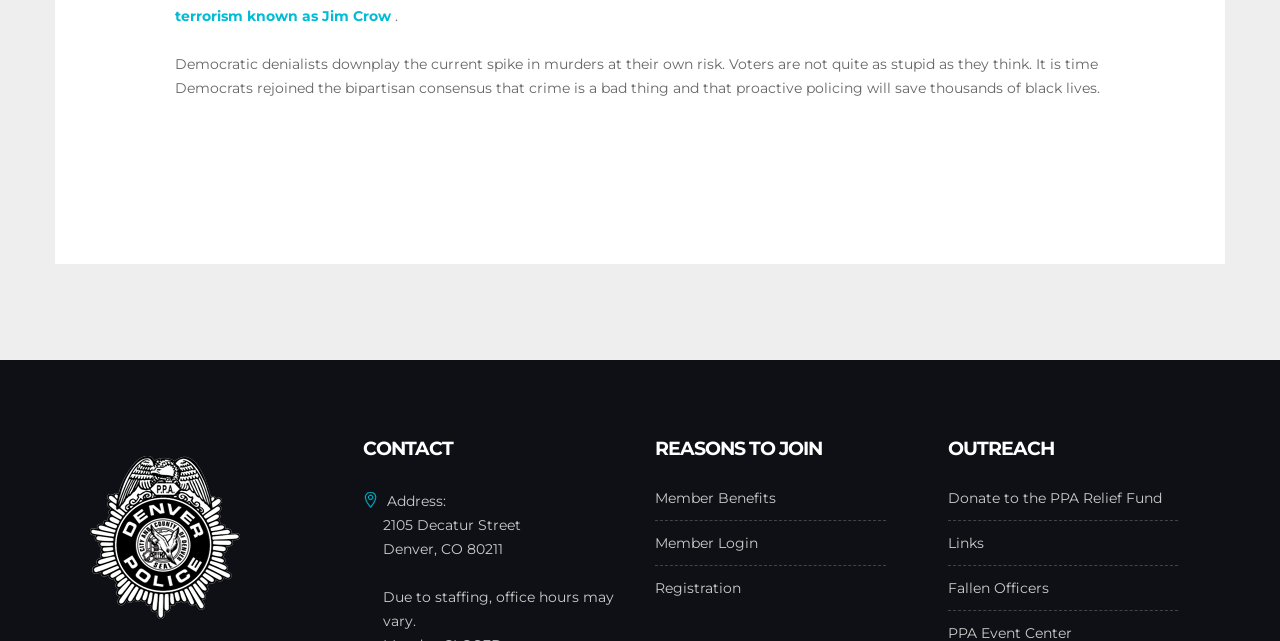What is the name of the fund that can be donated to?
Using the image, respond with a single word or phrase.

PPA Relief Fund